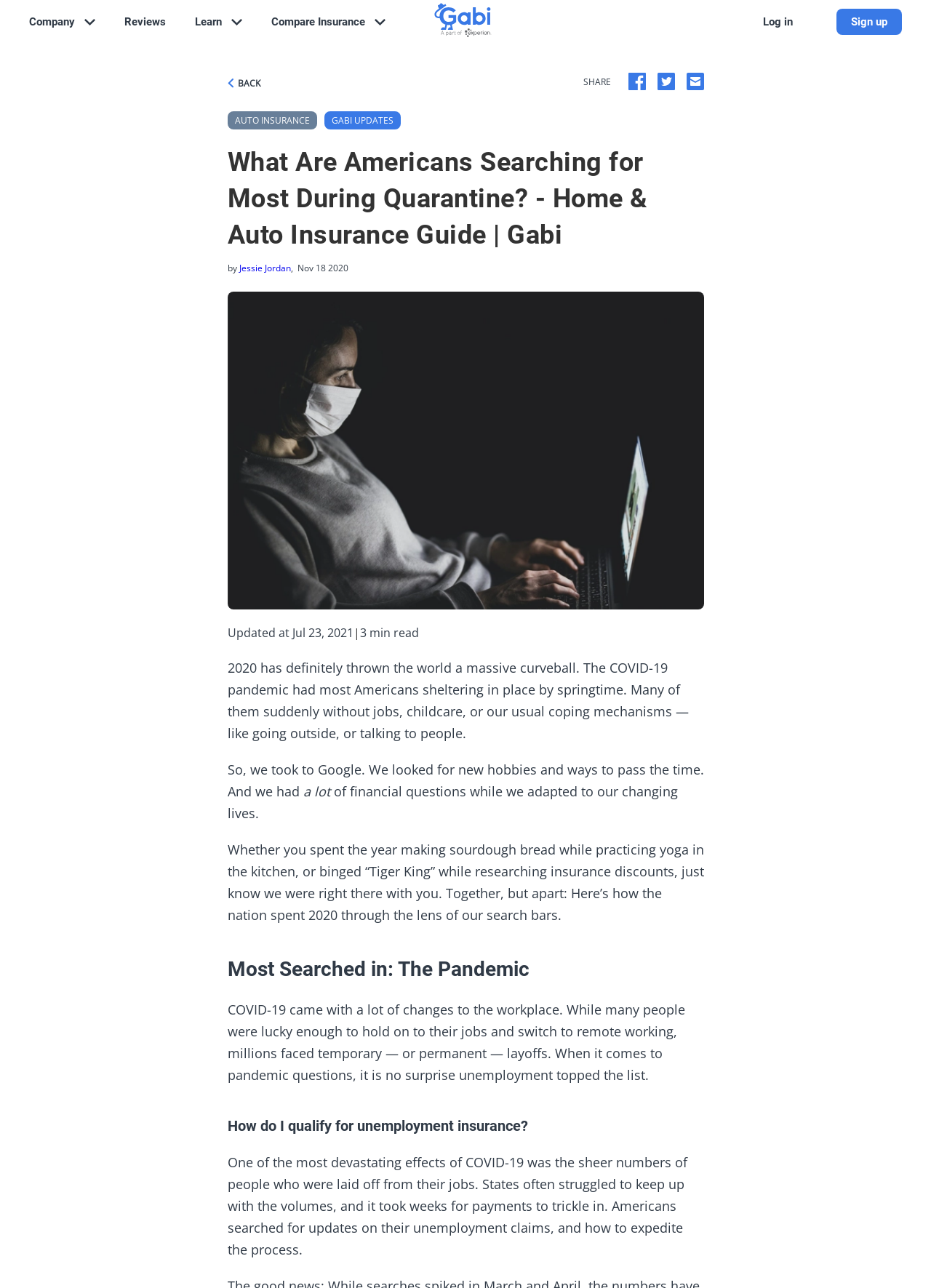Determine the bounding box coordinates for the area that should be clicked to carry out the following instruction: "Click the 'AUTO INSURANCE' button".

[0.244, 0.086, 0.34, 0.101]